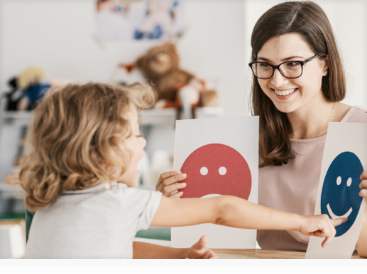What type of atmosphere is present in the background?
Based on the image, respond with a single word or phrase.

playful